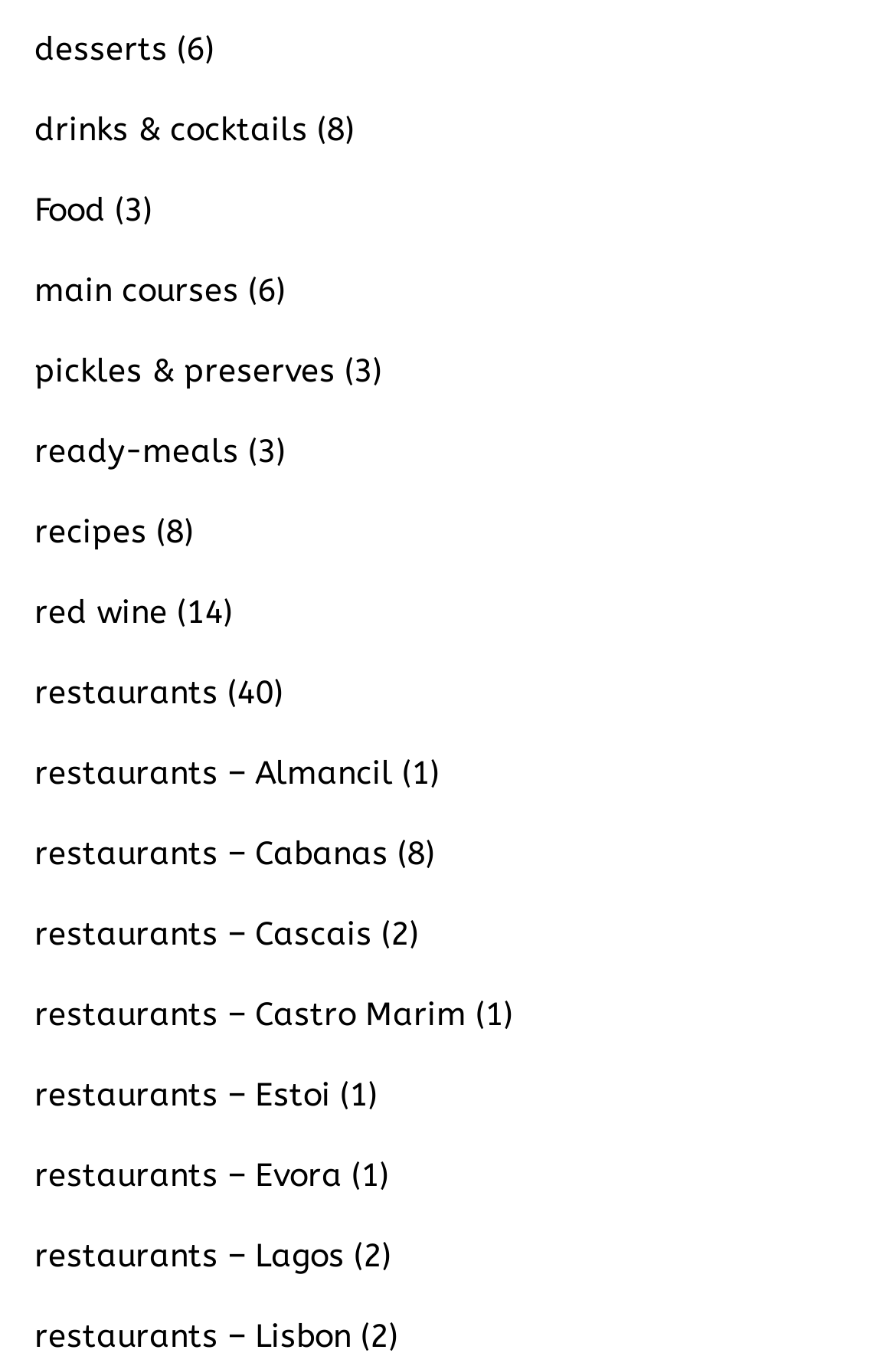Can you specify the bounding box coordinates for the region that should be clicked to fulfill this instruction: "view main courses".

[0.038, 0.198, 0.267, 0.226]